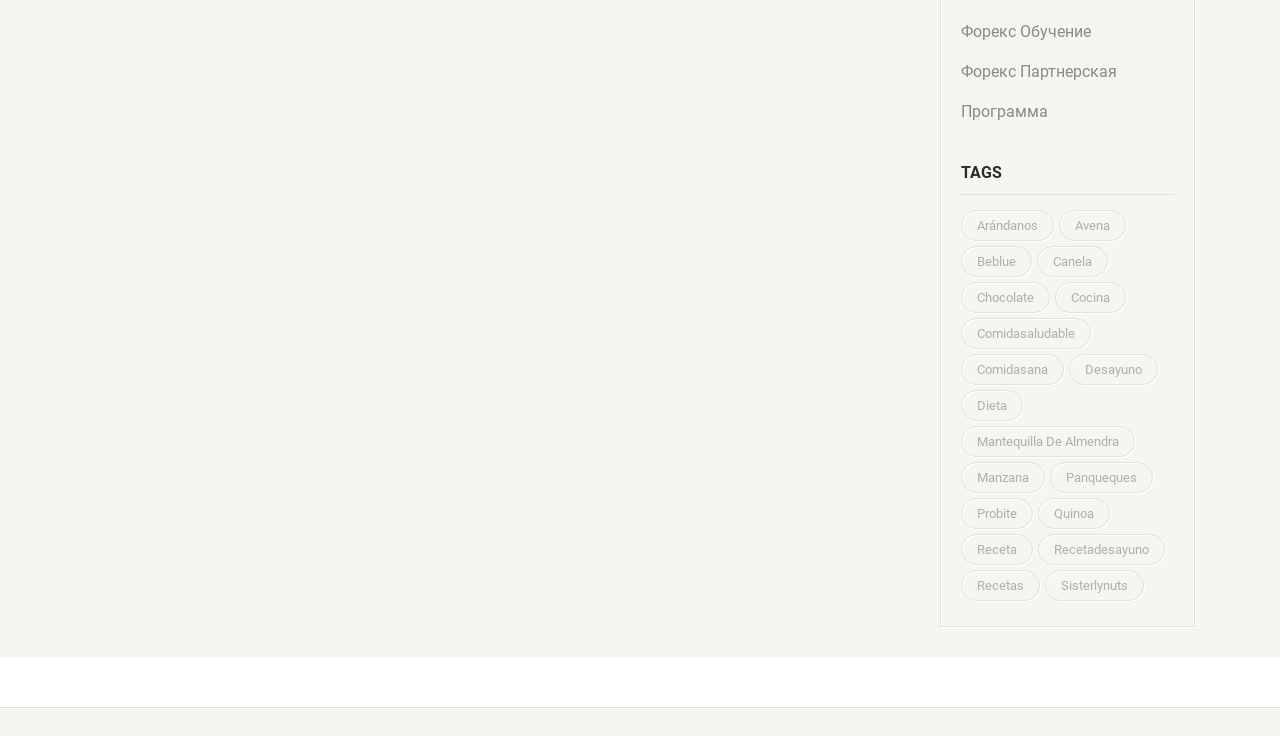Highlight the bounding box coordinates of the region I should click on to meet the following instruction: "Click on the 'arándanos' link".

[0.751, 0.285, 0.823, 0.327]